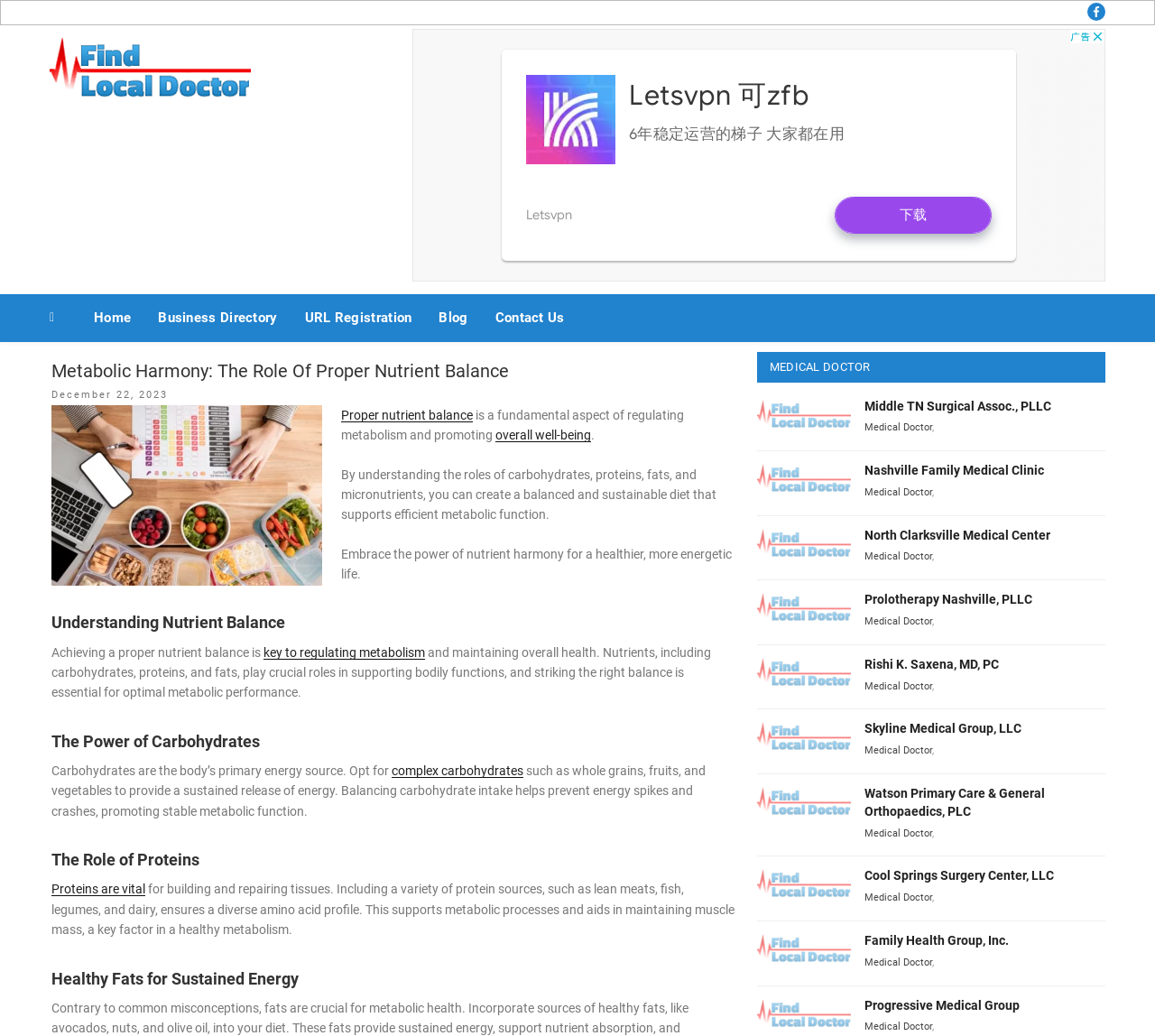Please specify the bounding box coordinates of the clickable section necessary to execute the following command: "Visit Middle TN Surgical Assoc., PLLC".

[0.748, 0.385, 0.91, 0.399]